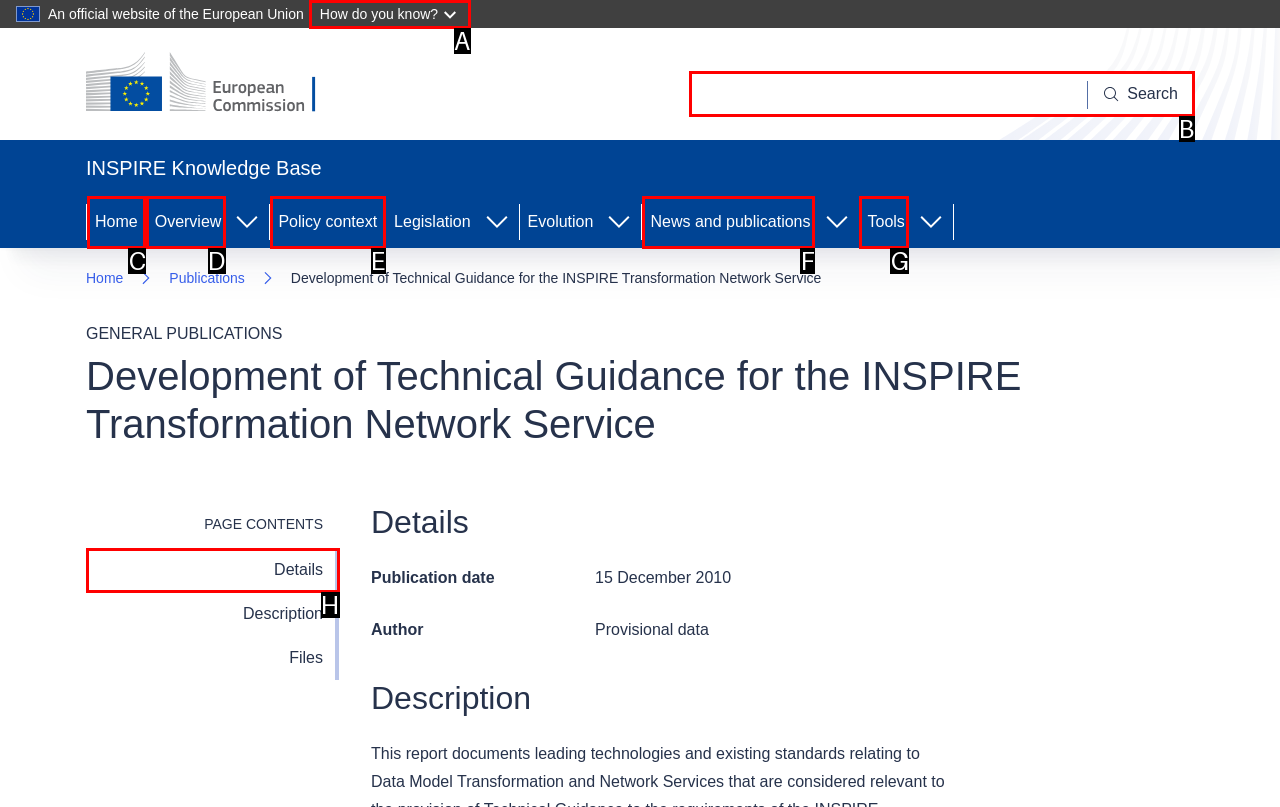Which choice should you pick to execute the task: Search for something
Respond with the letter associated with the correct option only.

B